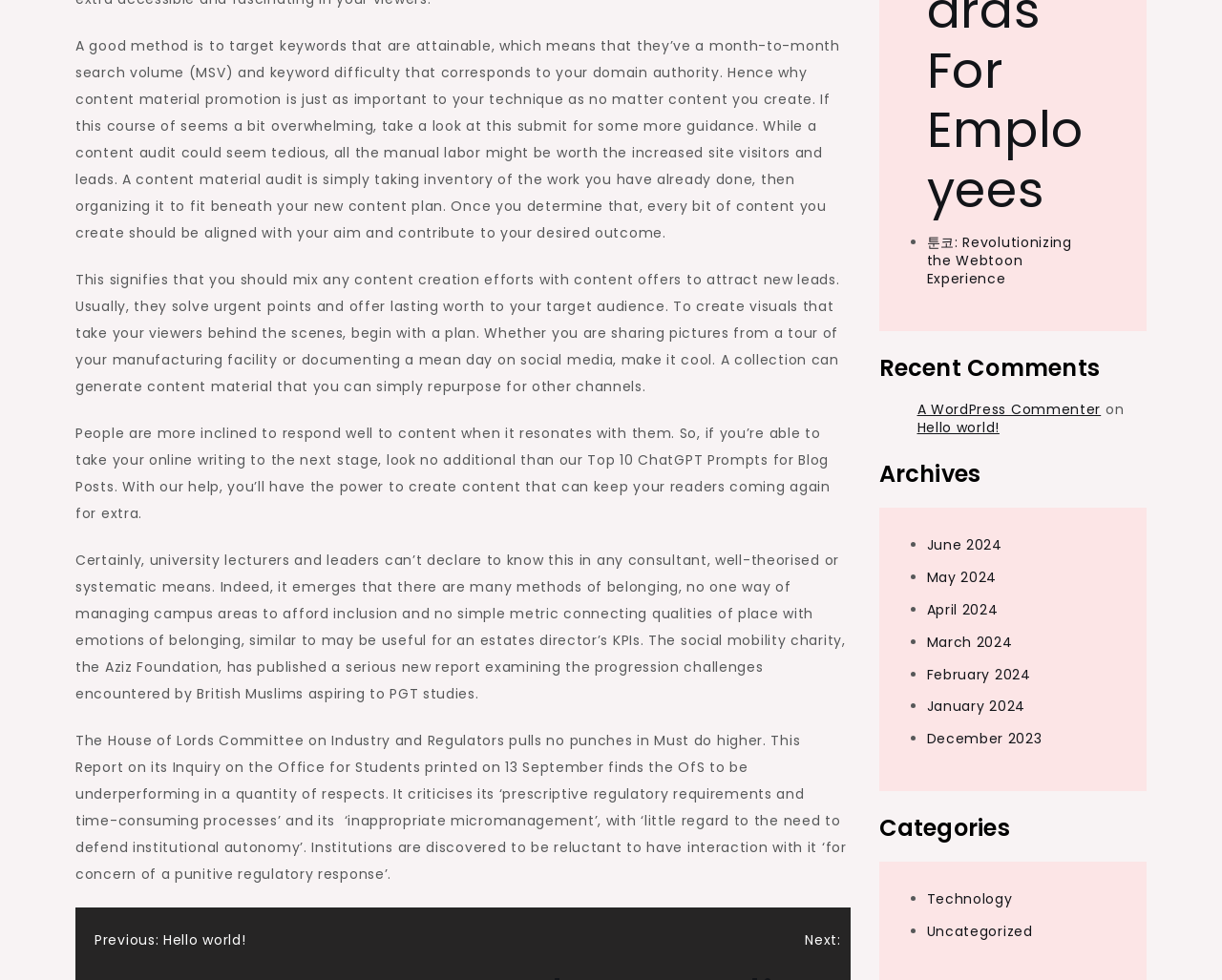What are the categories listed on the webpage?
Using the details from the image, give an elaborate explanation to answer the question.

The webpage lists categories at the bottom, including Technology and Uncategorized, which are linked to their respective archives.